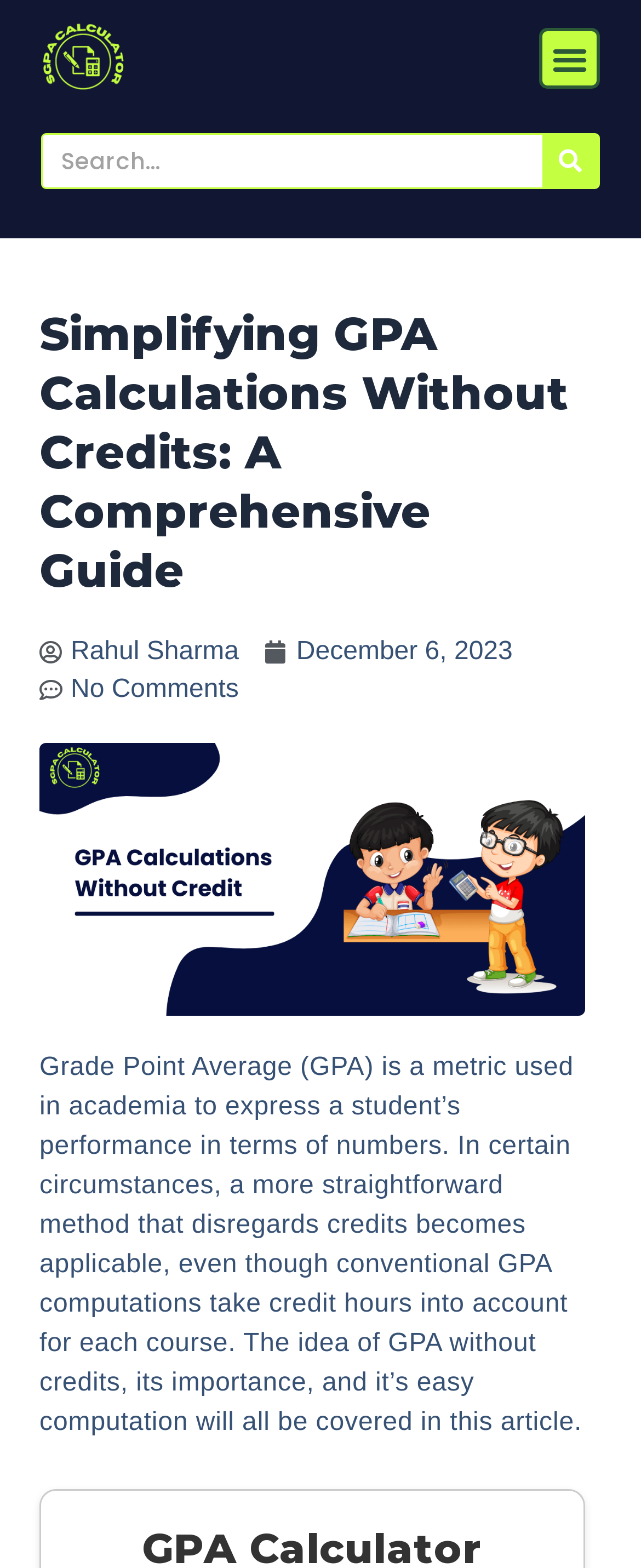Using the element description parent_node: Search name="s" placeholder="Search...", predict the bounding box coordinates for the UI element. Provide the coordinates in (top-left x, top-left y, bottom-right x, bottom-right y) format with values ranging from 0 to 1.

[0.067, 0.115, 0.846, 0.149]